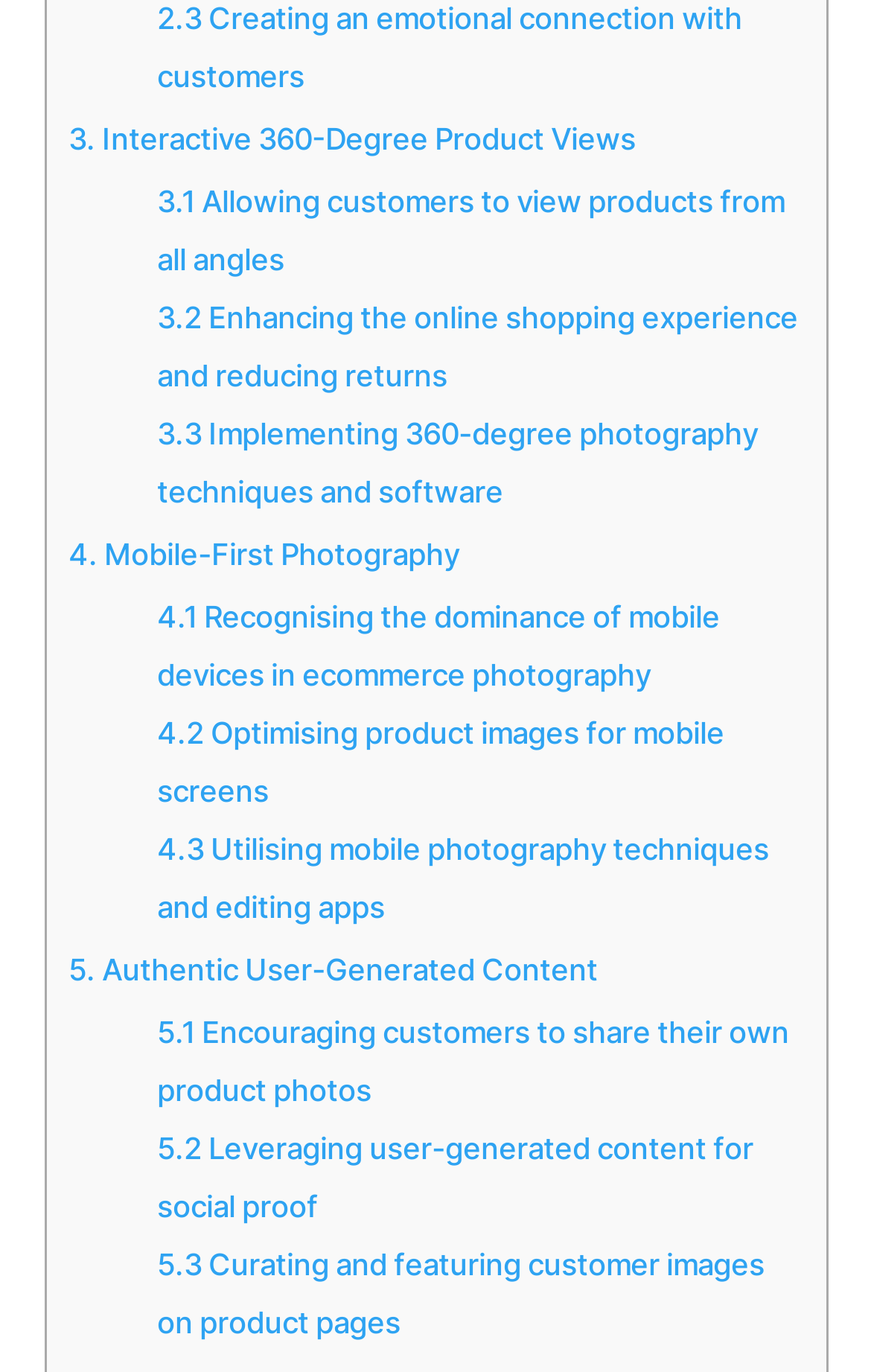Please identify the coordinates of the bounding box that should be clicked to fulfill this instruction: "Read 3.1 Allowing customers to view products from all angles".

[0.181, 0.134, 0.901, 0.202]